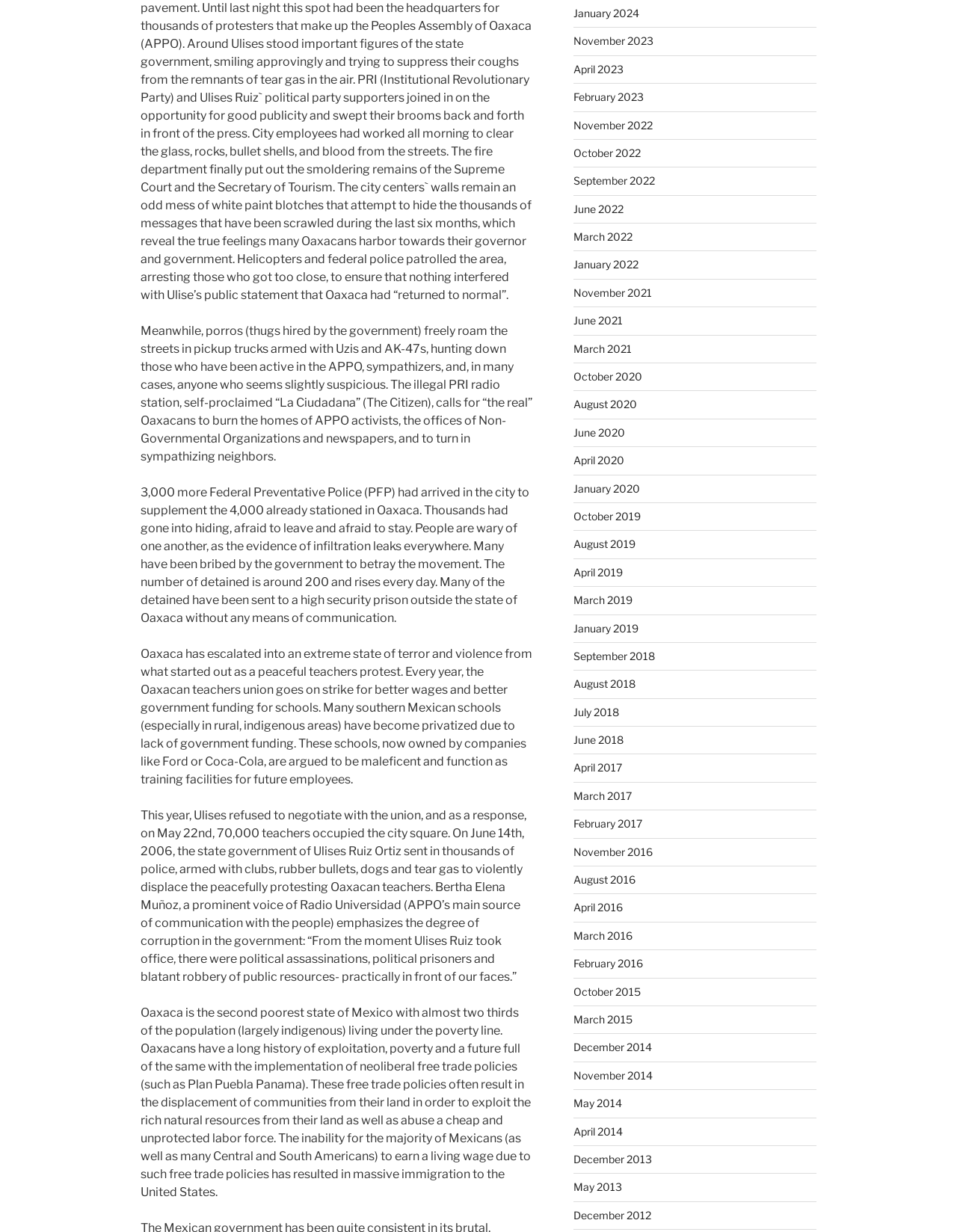Please determine the bounding box coordinates for the UI element described as: "November 2016".

[0.599, 0.686, 0.682, 0.696]